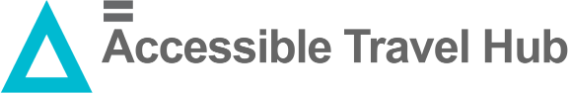Who are the collaborators behind the Accessible Travel Hub?
Look at the screenshot and respond with one word or a short phrase.

NorthLink Ferries and Disability Equality Scotland